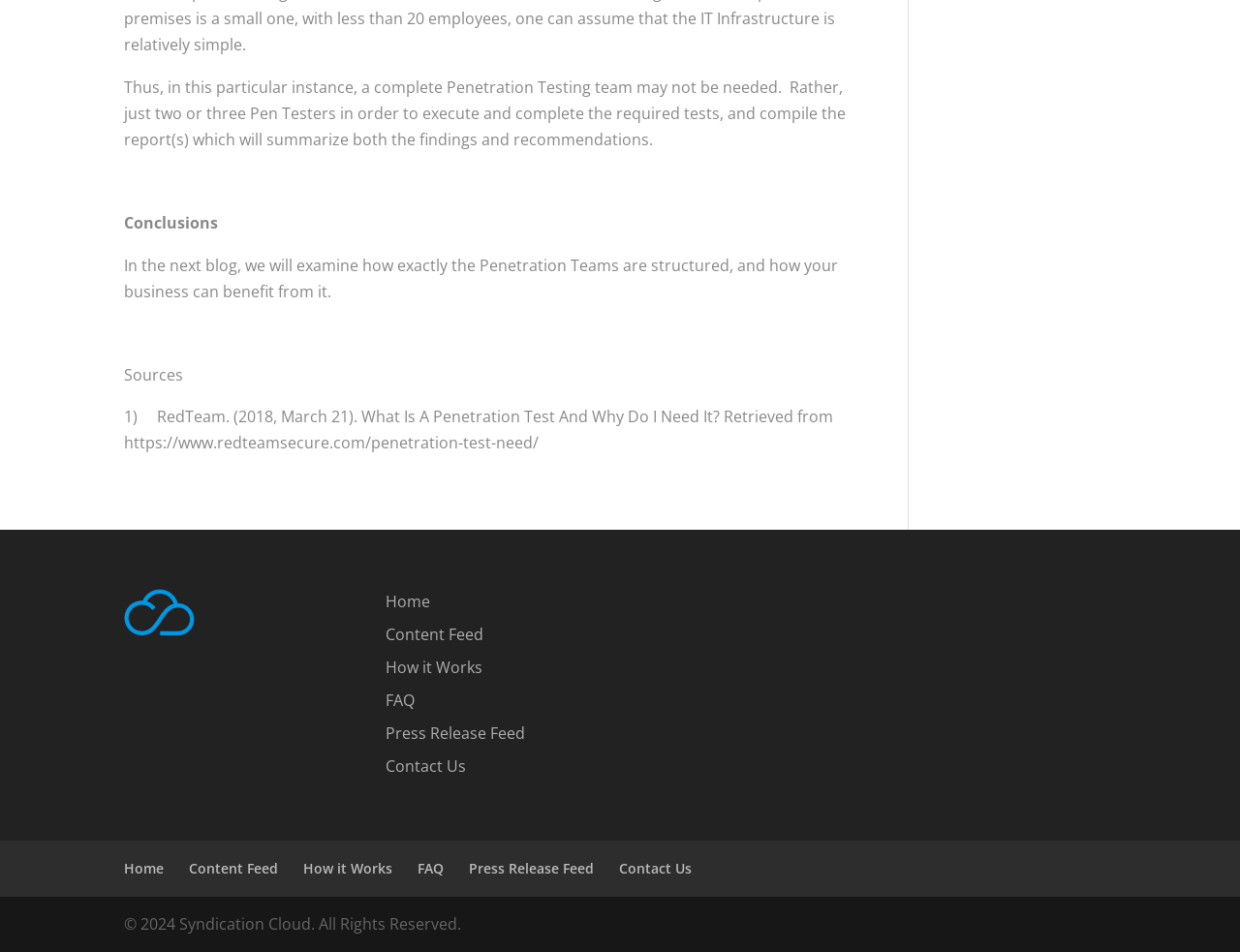Please identify the bounding box coordinates of the element I need to click to follow this instruction: "go to press release feed".

[0.311, 0.759, 0.423, 0.781]